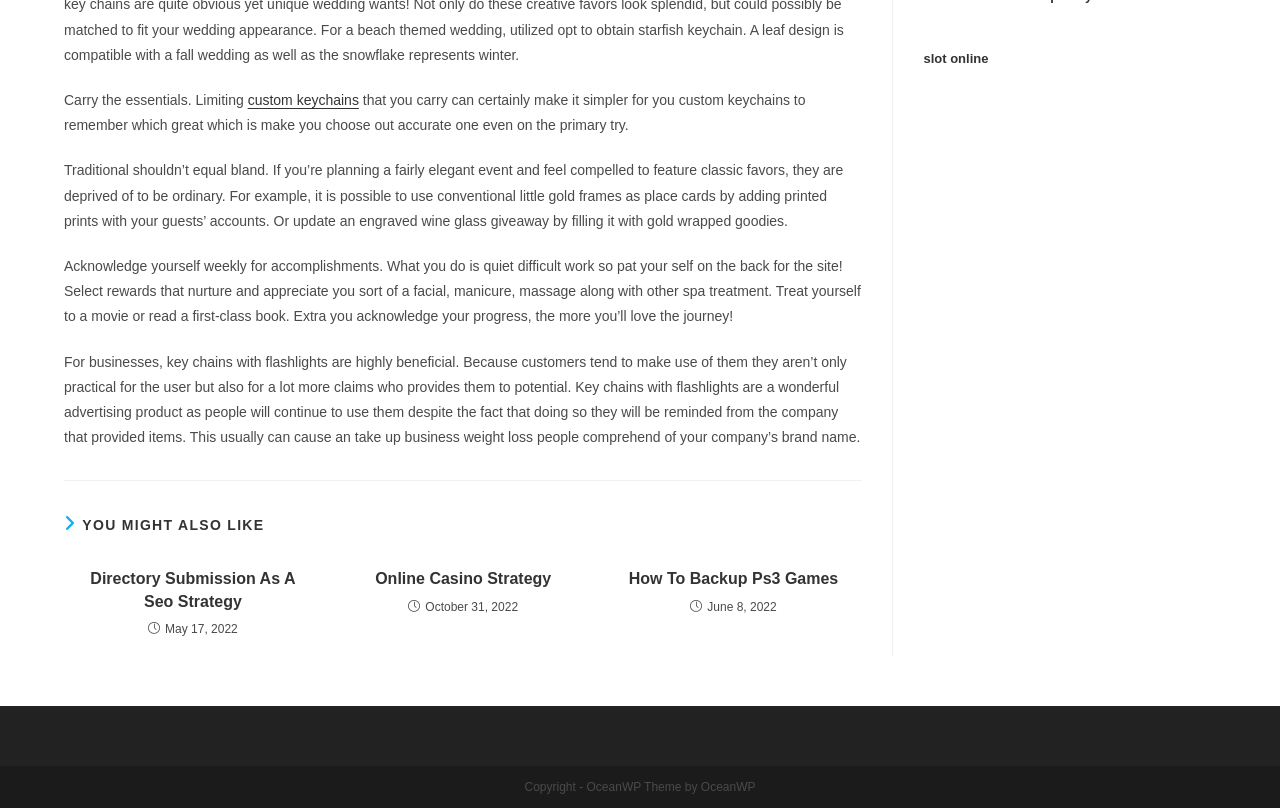Given the description slot online, predict the bounding box coordinates of the UI element. Ensure the coordinates are in the format (top-left x, top-left y, bottom-right x, bottom-right y) and all values are between 0 and 1.

[0.721, 0.064, 0.772, 0.082]